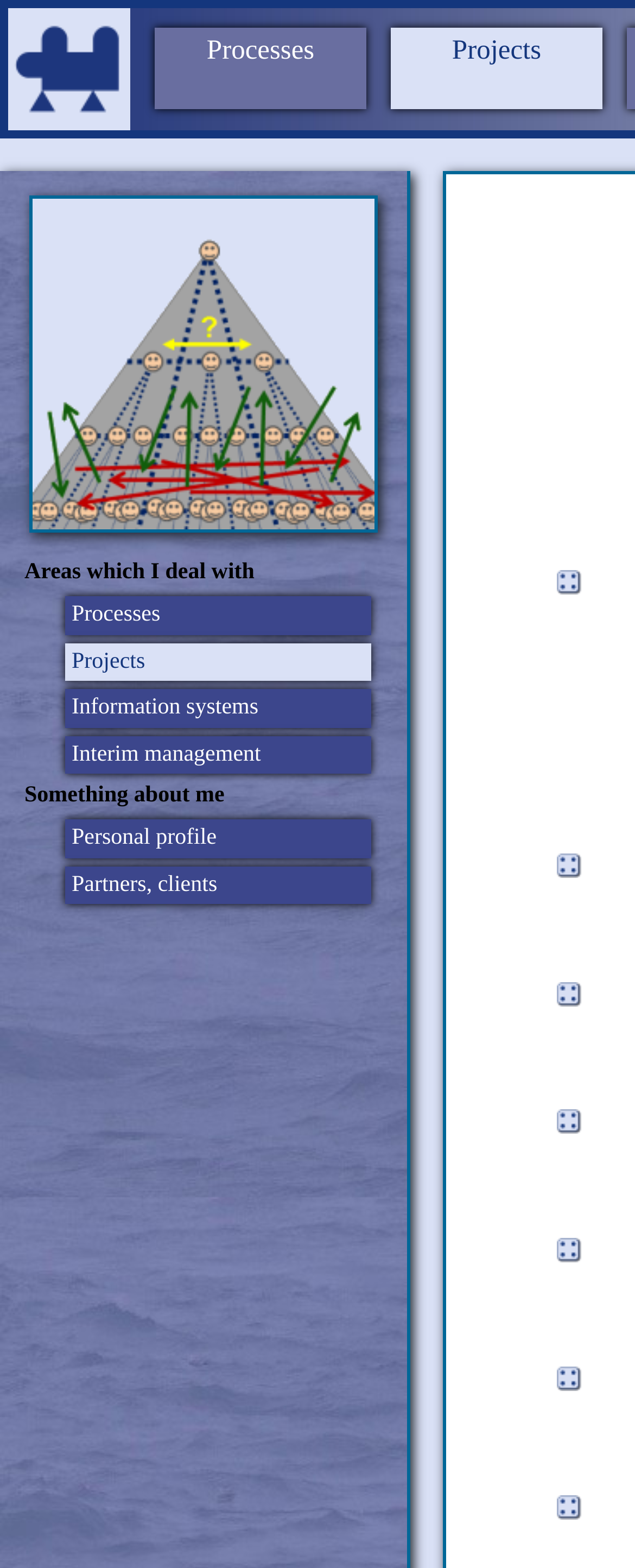How many list markers are there on this webpage? Observe the screenshot and provide a one-word or short phrase answer.

7